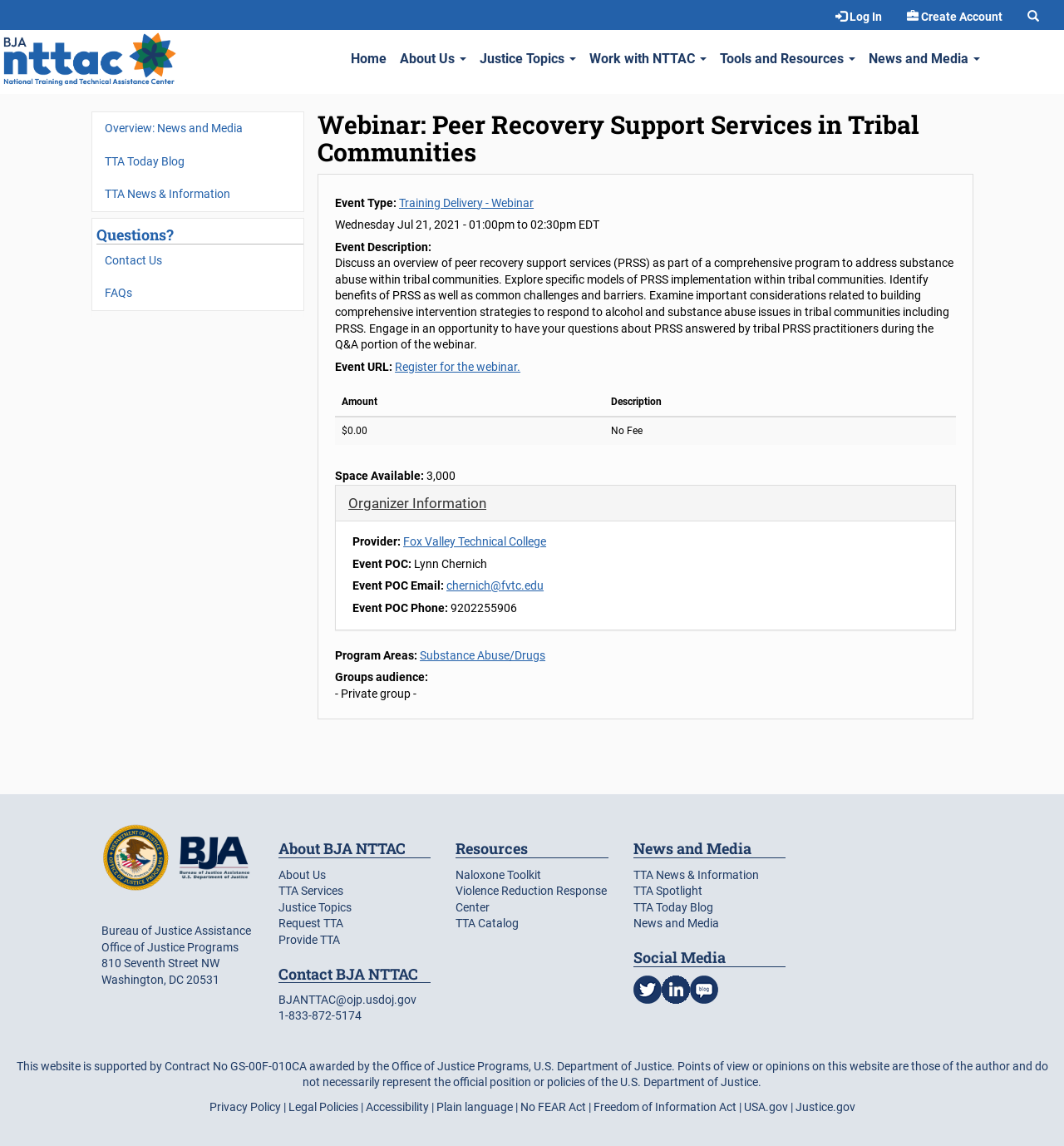Determine the bounding box coordinates of the region that needs to be clicked to achieve the task: "View the 'About Us' page".

[0.369, 0.026, 0.444, 0.075]